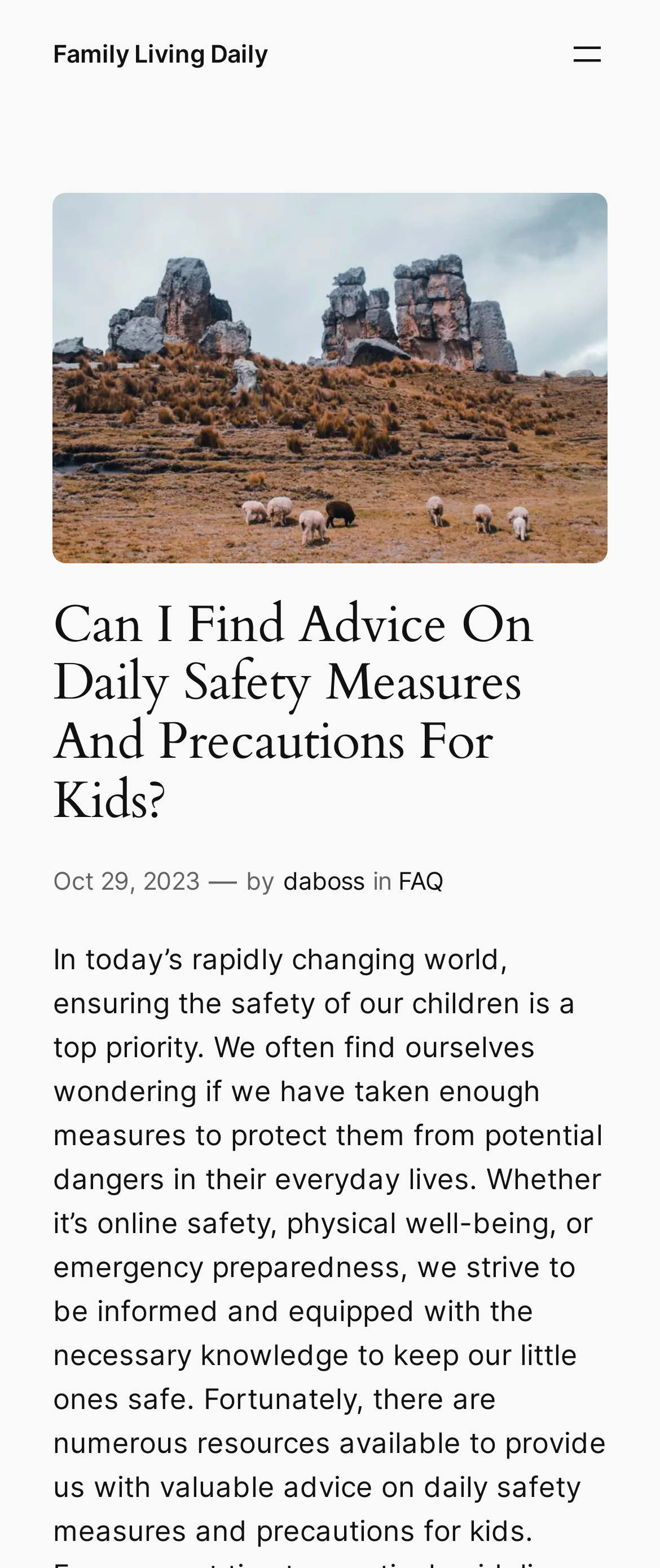Give a complete and precise description of the webpage's appearance.

The webpage is an article titled "Can I Find Advice On Daily Safety Measures And Precautions For Kids?" from the website "Family Living Daily". At the top left corner, there is a link to the website's homepage. Next to it, on the top right corner, is a button to open a menu. 

Below the title, there is a large figure that spans almost the entire width of the page, containing an image. 

The main content of the article starts with a heading that repeats the title of the article. Below the heading, there is a timestamp indicating that the article was published on October 29, 2023, followed by the author's name, "daboss", and a link to the "FAQ" section. 

The article appears to provide comprehensive advice on daily safety measures and precautions for kids, covering topics such as childproofing homes and teaching basic safety rules.